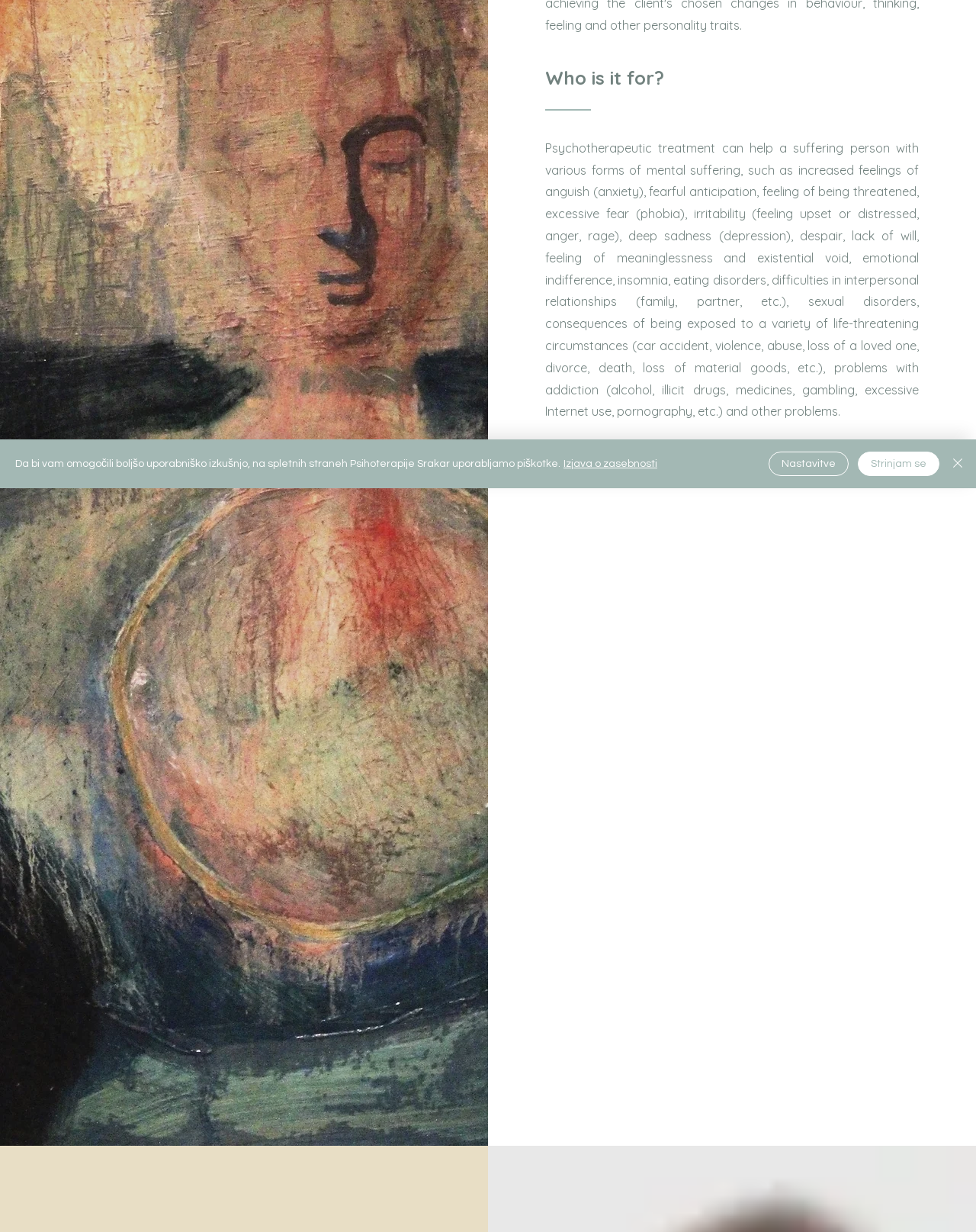Given the element description: "Appointments and price list", predict the bounding box coordinates of this UI element. The coordinates must be four float numbers between 0 and 1, given as [left, top, right, bottom].

[0.559, 0.81, 0.832, 0.853]